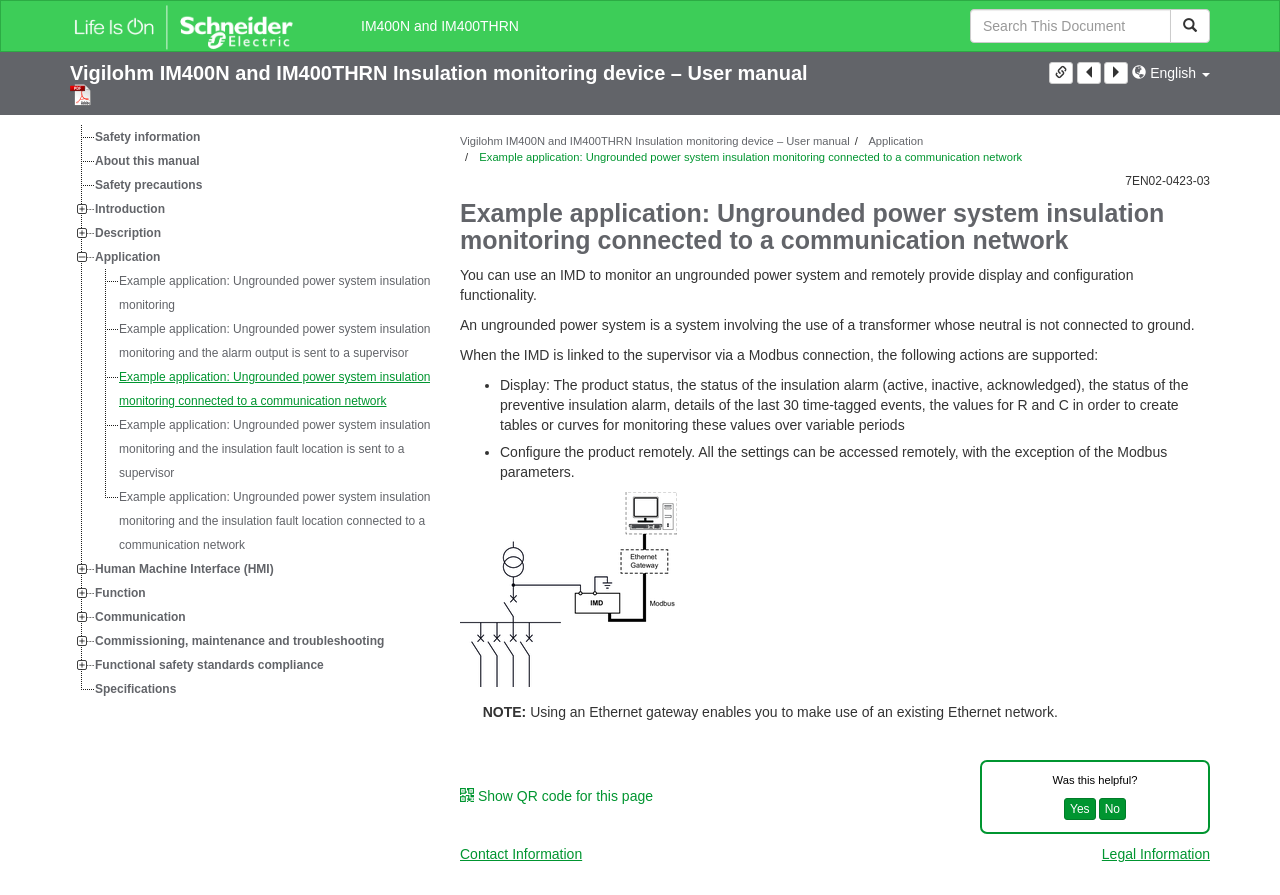Please determine the bounding box coordinates for the element with the description: "Safety precautions".

[0.073, 0.193, 0.161, 0.22]